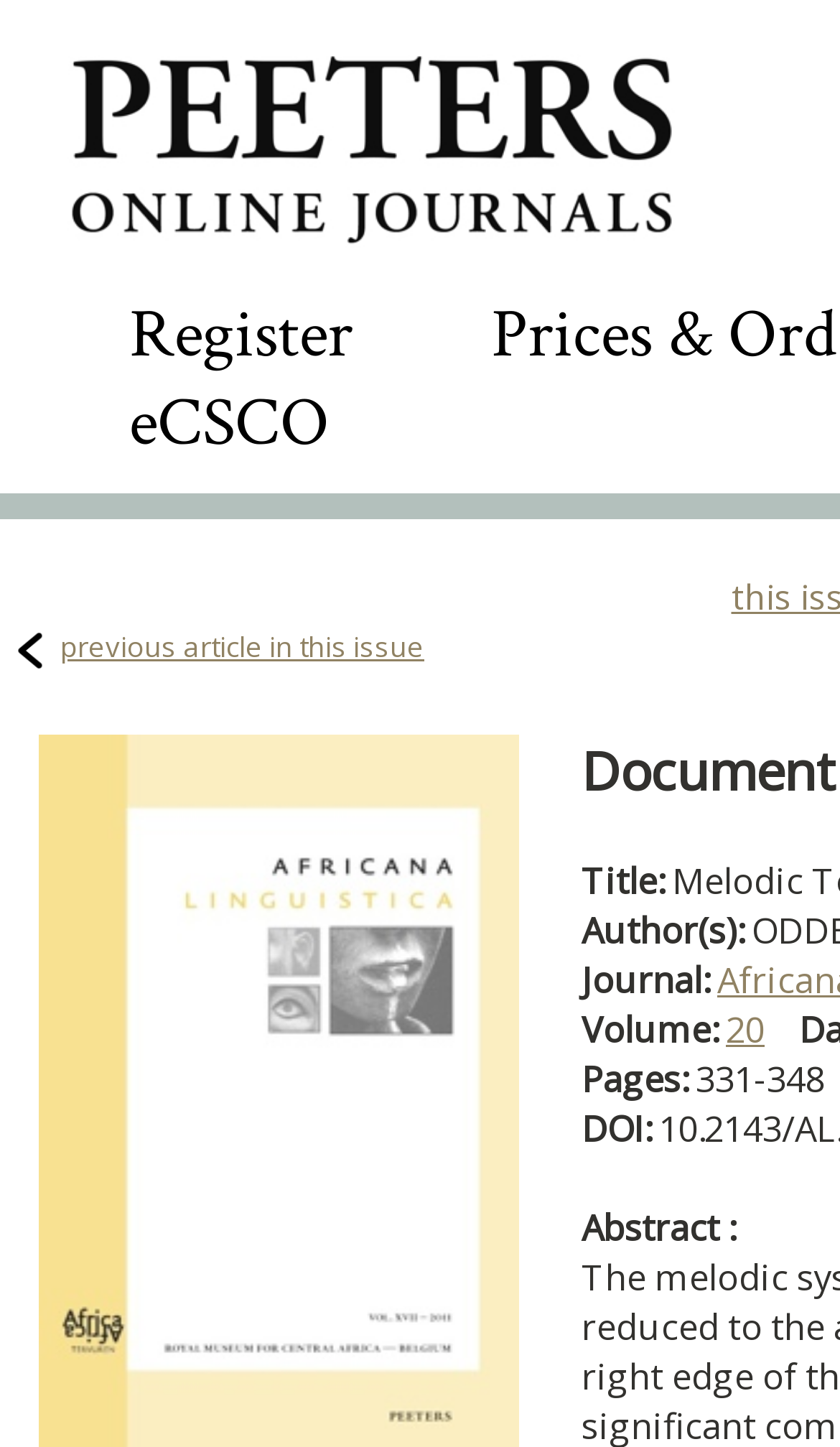What is the journal of the current article?
Please look at the screenshot and answer using one word or phrase.

Not specified